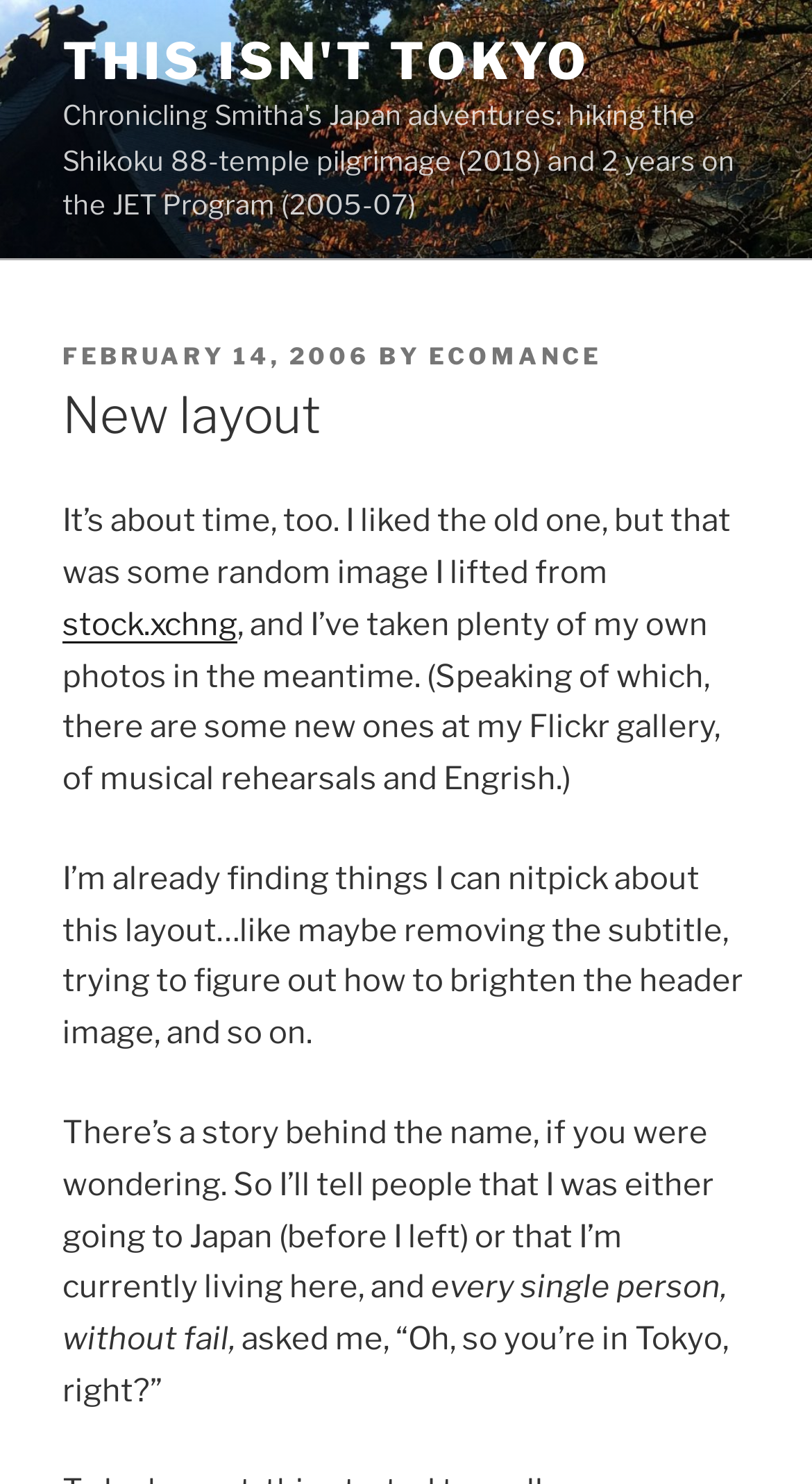Provide the bounding box coordinates for the specified HTML element described in this description: "This Isn't Tokyo". The coordinates should be four float numbers ranging from 0 to 1, in the format [left, top, right, bottom].

[0.077, 0.021, 0.728, 0.062]